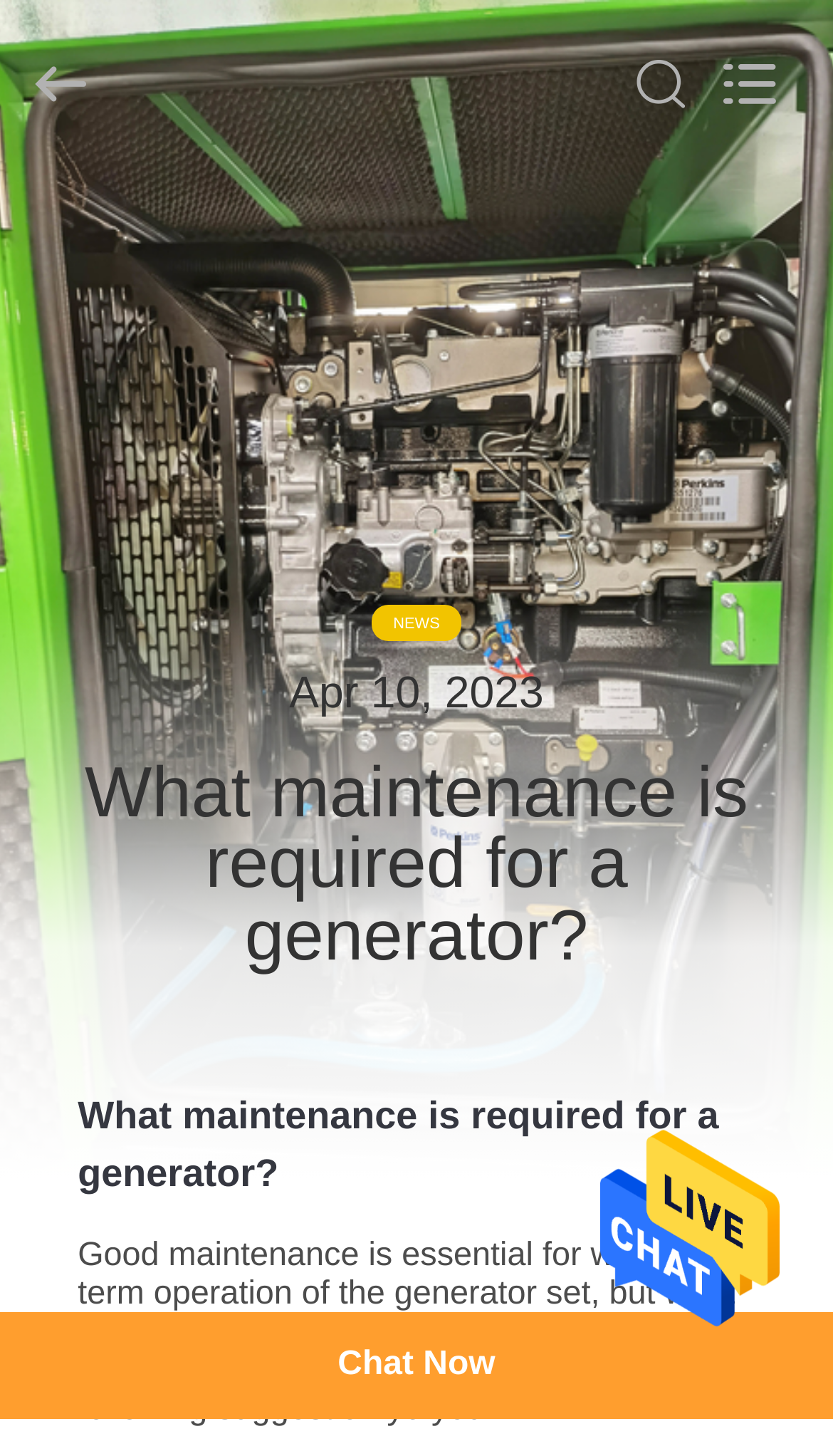Locate the bounding box coordinates of the element that should be clicked to execute the following instruction: "Learn about quality control".

[0.0, 0.603, 0.313, 0.687]